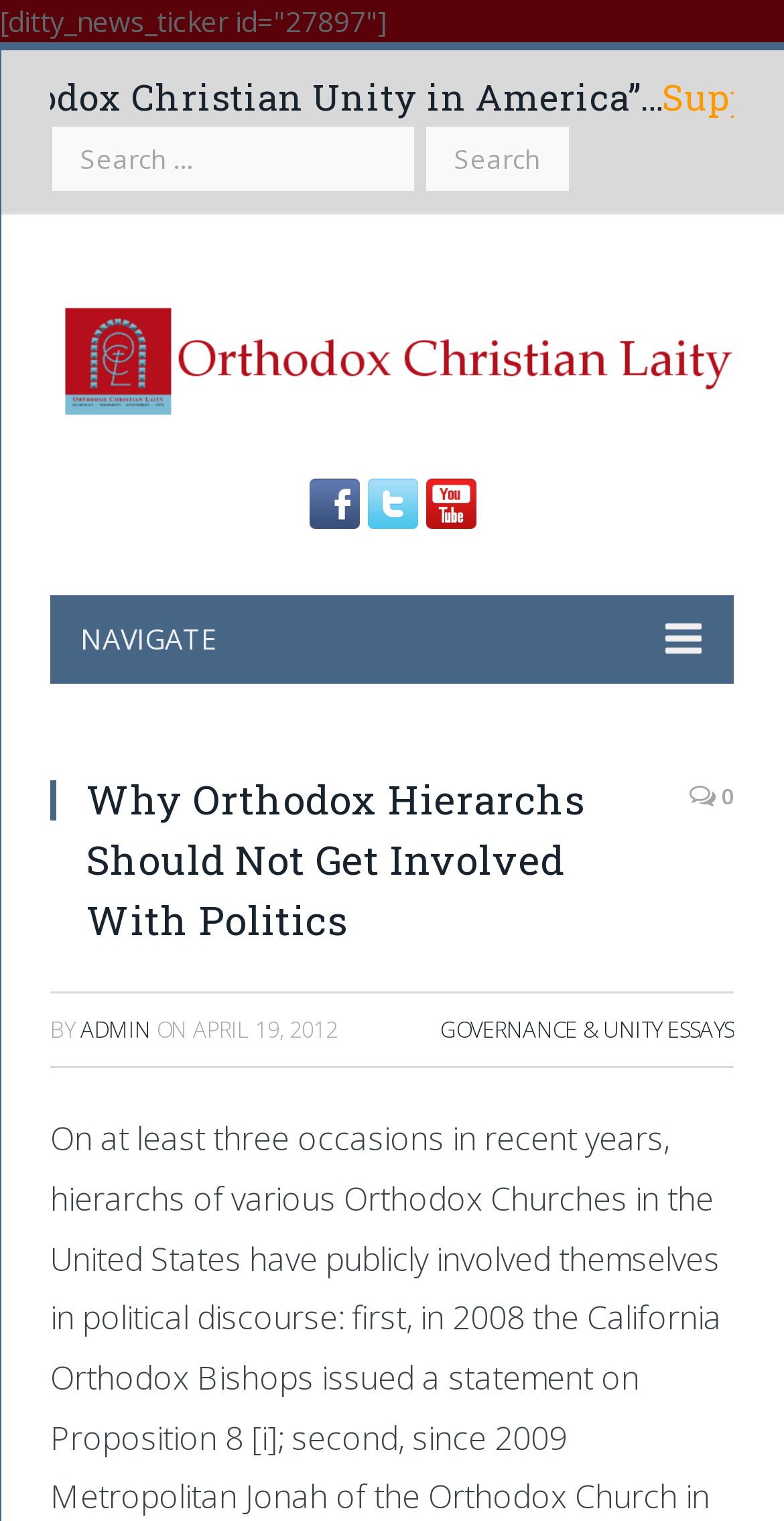Determine the bounding box coordinates for the area that should be clicked to carry out the following instruction: "Read the article".

[0.064, 0.505, 0.846, 0.624]